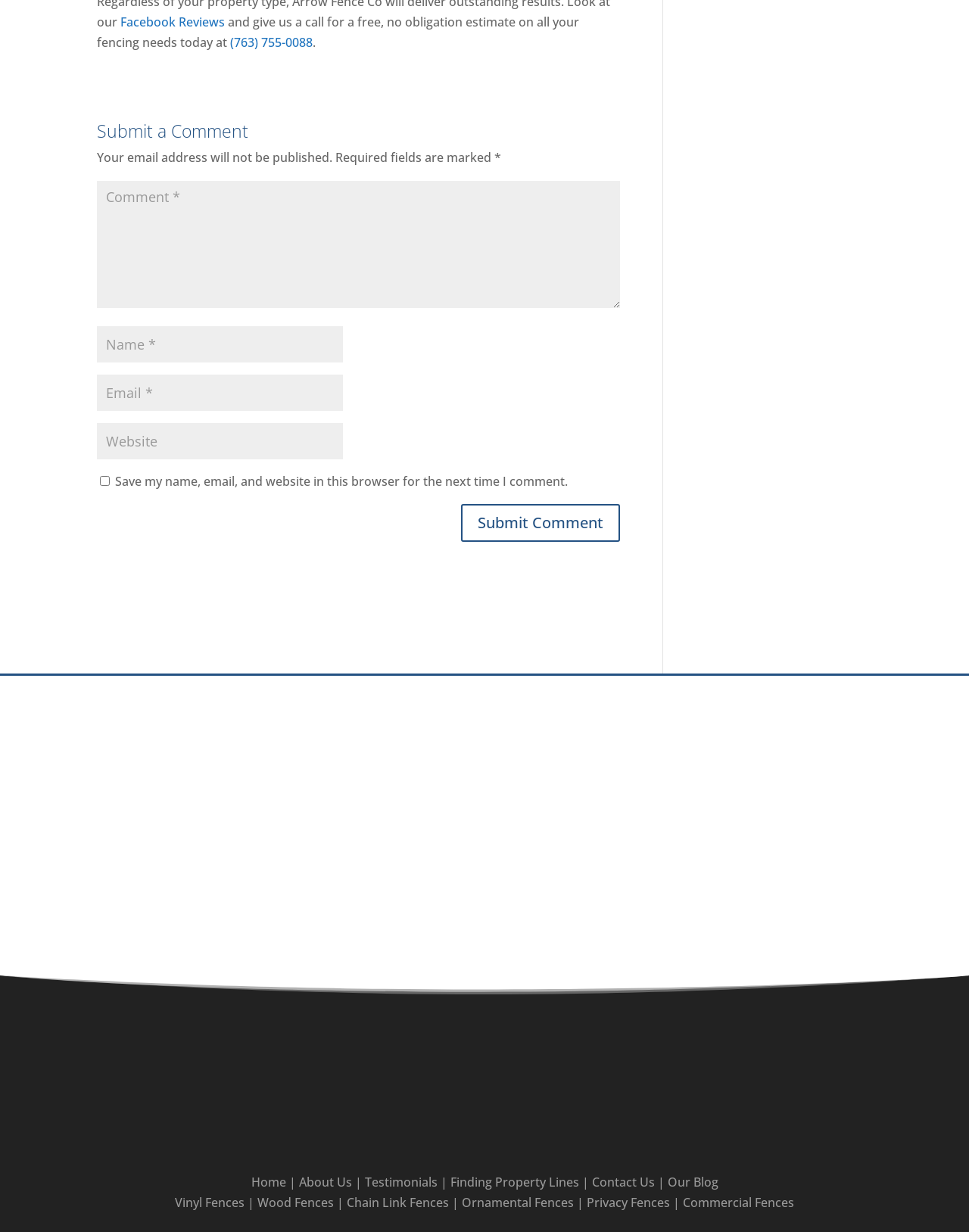Calculate the bounding box coordinates for the UI element based on the following description: "input value="Email *" aria-describedby="email-notes" name="email"". Ensure the coordinates are four float numbers between 0 and 1, i.e., [left, top, right, bottom].

[0.1, 0.304, 0.354, 0.333]